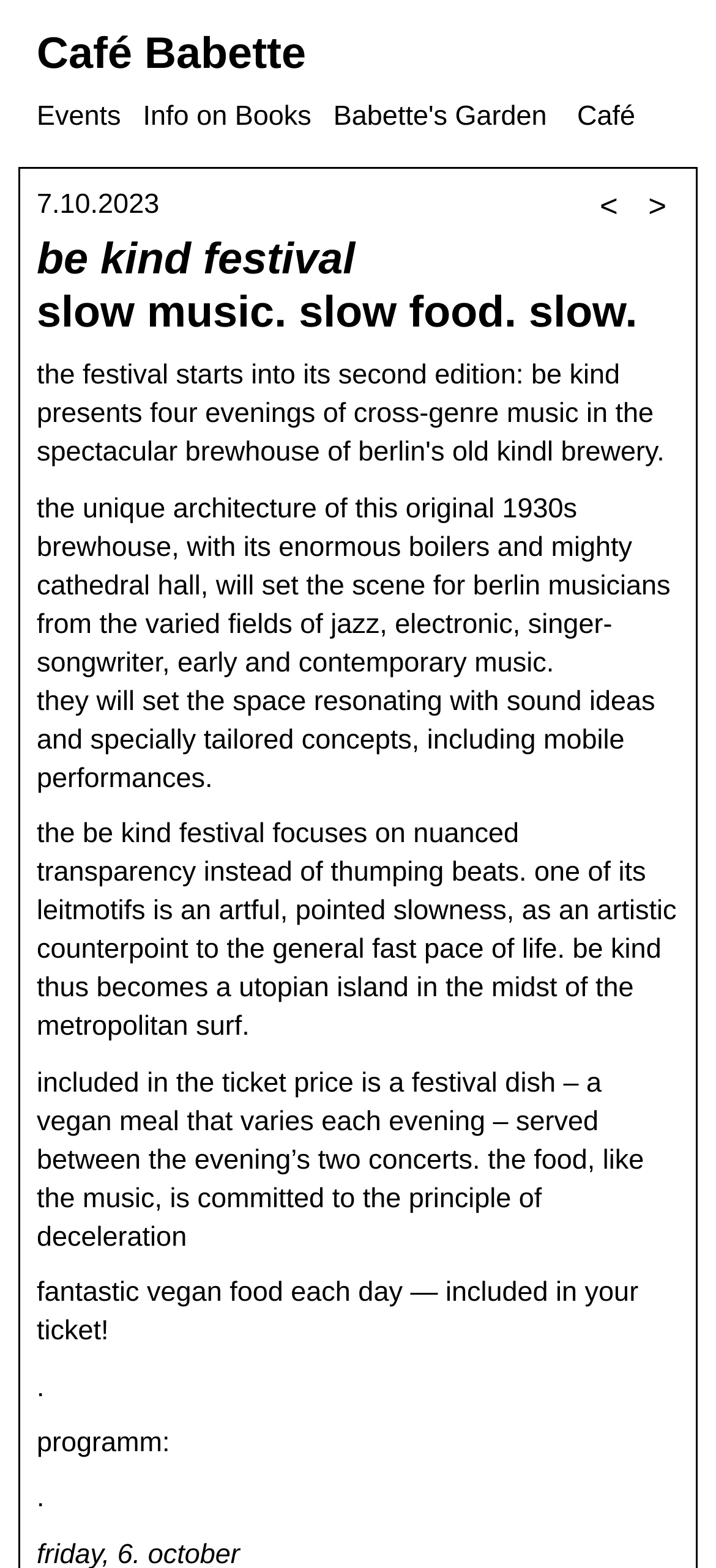Generate the text content of the main heading of the webpage.

be kind festival
slow music. slow food. slow.